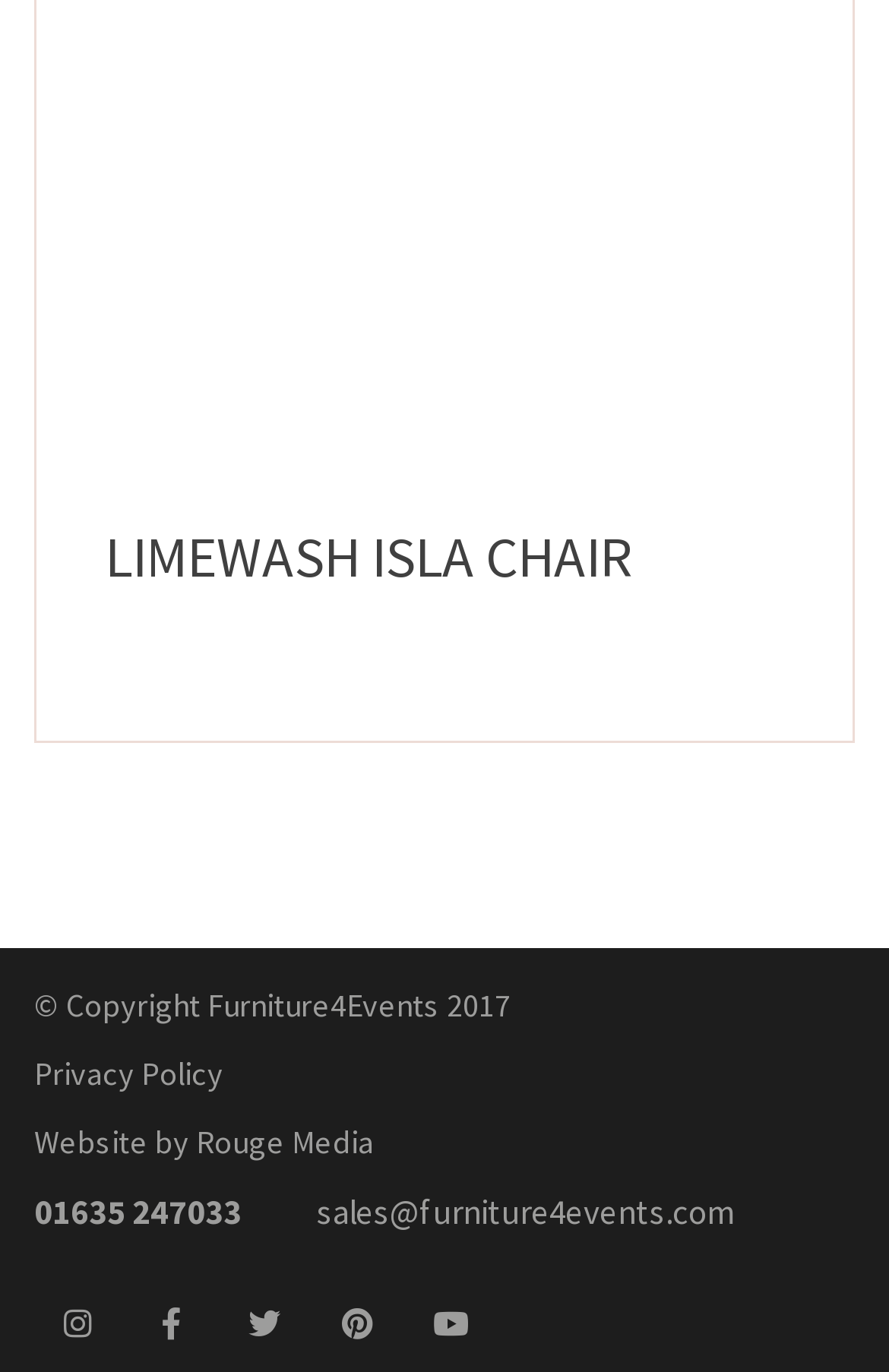Find the bounding box coordinates for the element described here: "Read more".

[0.118, 0.468, 0.882, 0.871]